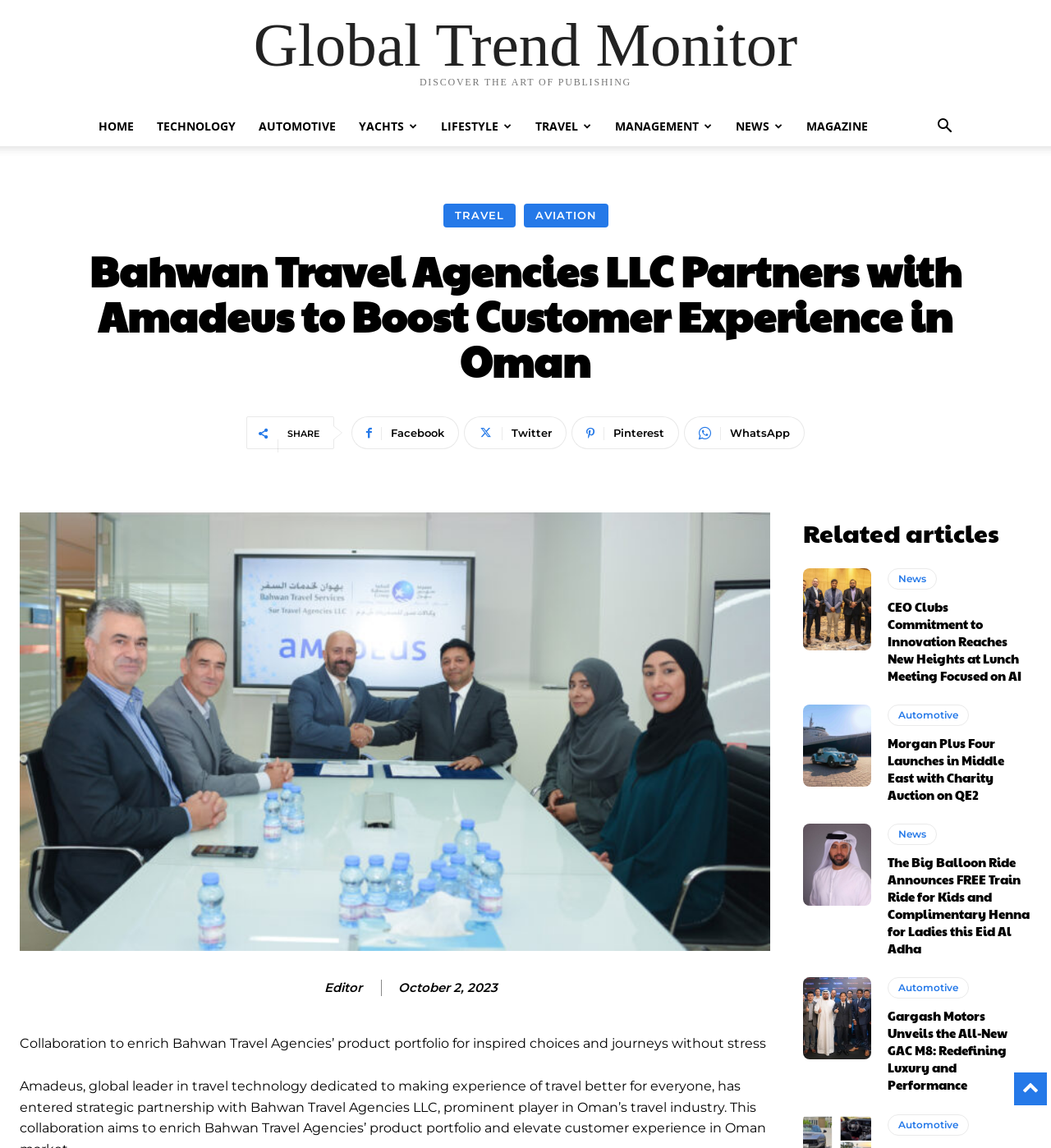Identify the primary heading of the webpage and provide its text.

Bahwan Travel Agencies LLC Partners with Amadeus to Boost Customer Experience in Oman